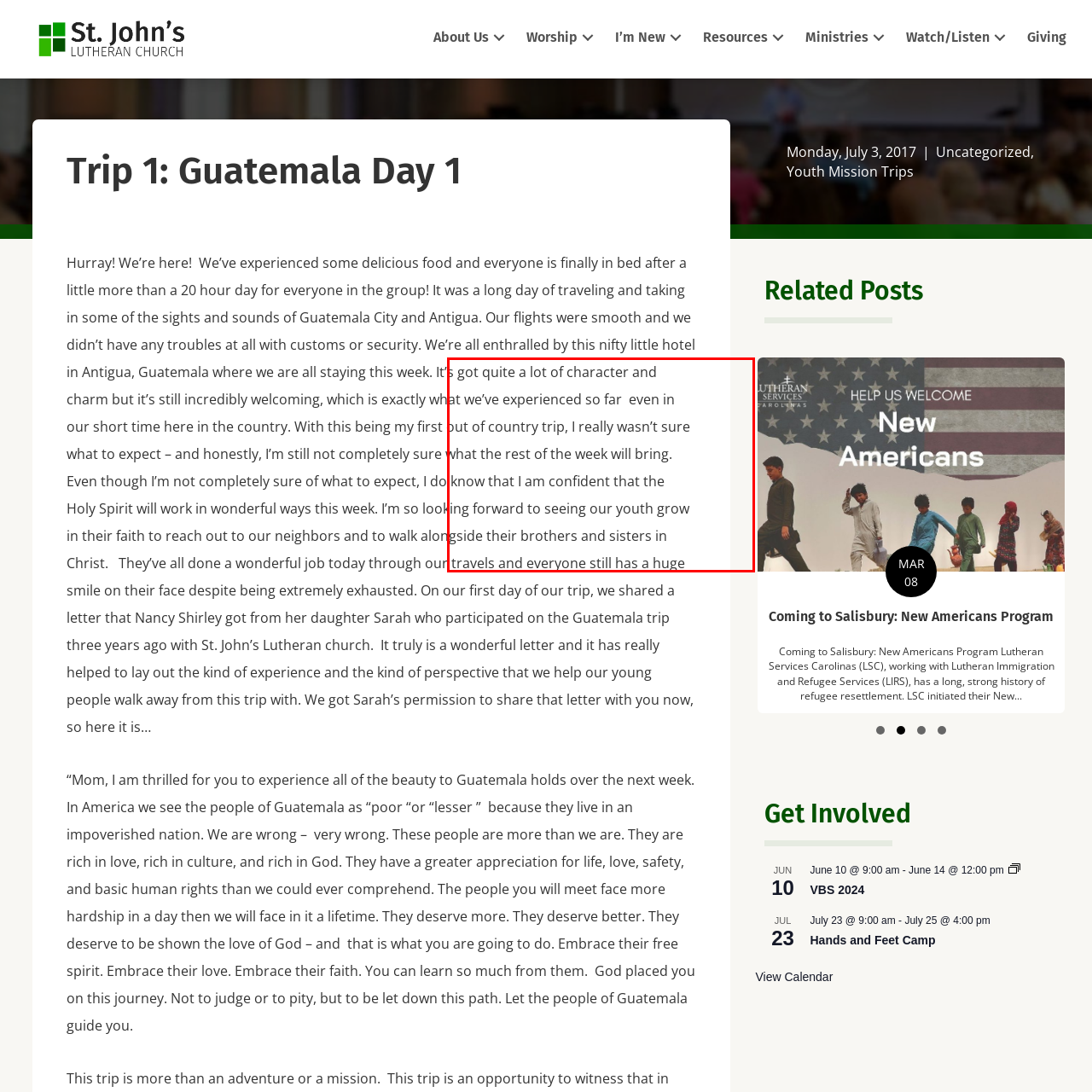Explain in detail what is happening in the image enclosed by the red border.

The image likely captures a moment from the trip to Guatemala, reflecting the excitement and unique experiences encountered by the group. It is accompanied by a narrative detailing the journey, which highlights the charm of their hotel in Antigua and expresses the anticipation of witnessing the growth of the youth in their faith. The text notes the emotional and spiritual significance of the trip, emphasizing connections made with local culture and community. As the group settles into their surroundings, they remain eager and optimistic about the adventures that await them in the coming days.